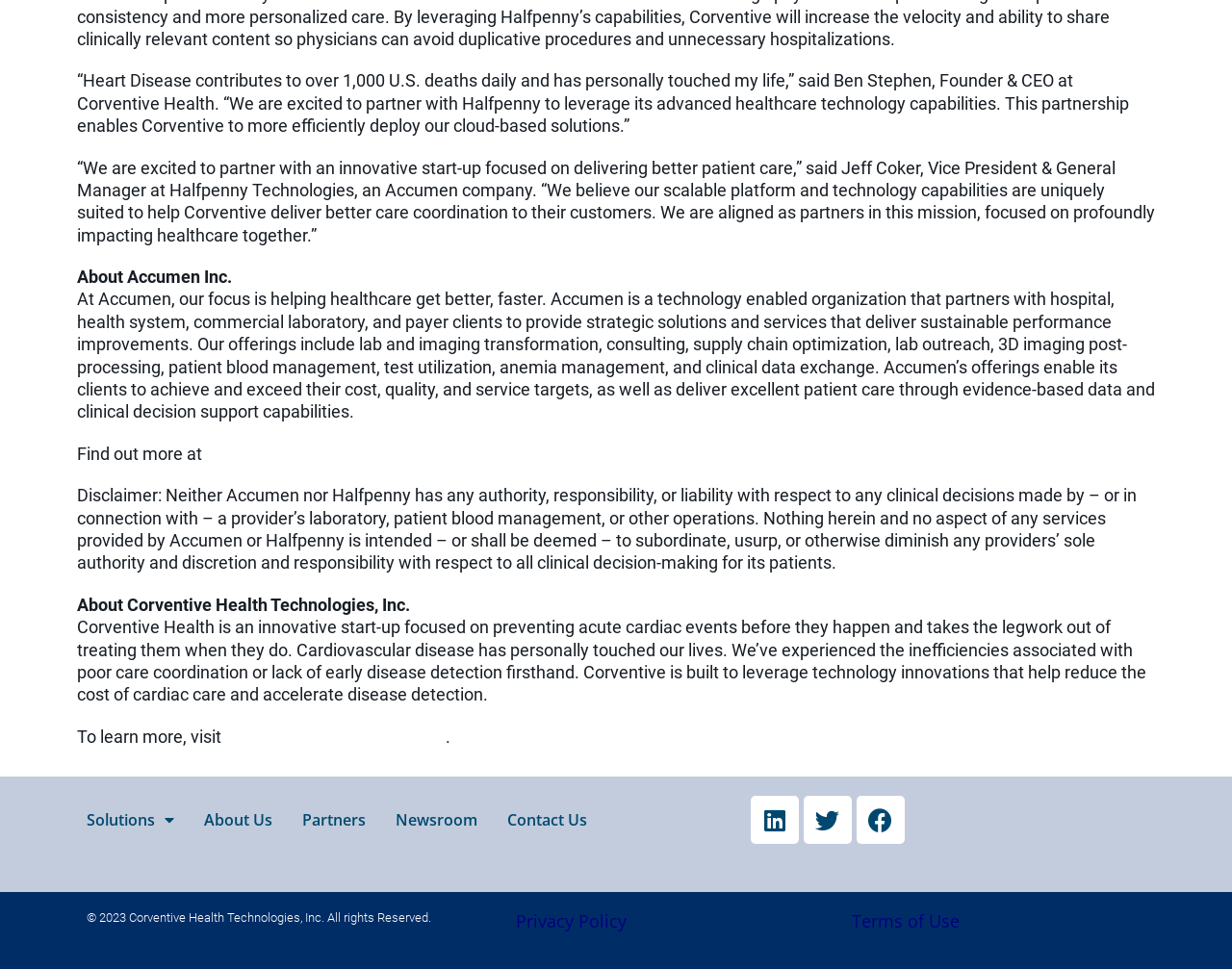Identify the bounding box of the HTML element described as: "Newsroom".

[0.321, 0.823, 0.388, 0.869]